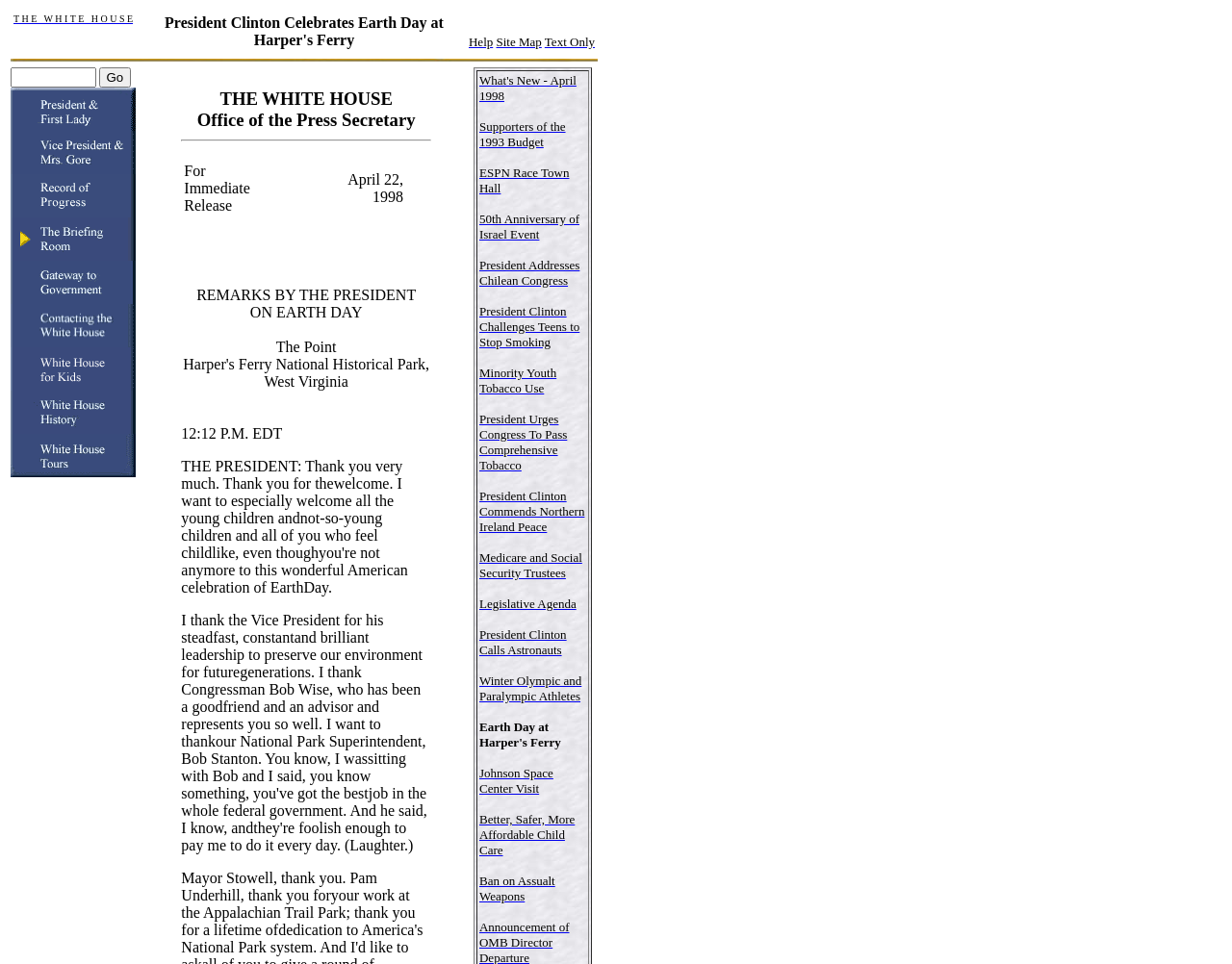Can you show the bounding box coordinates of the region to click on to complete the task described in the instruction: "Click the 'Text Only' link"?

[0.442, 0.036, 0.483, 0.051]